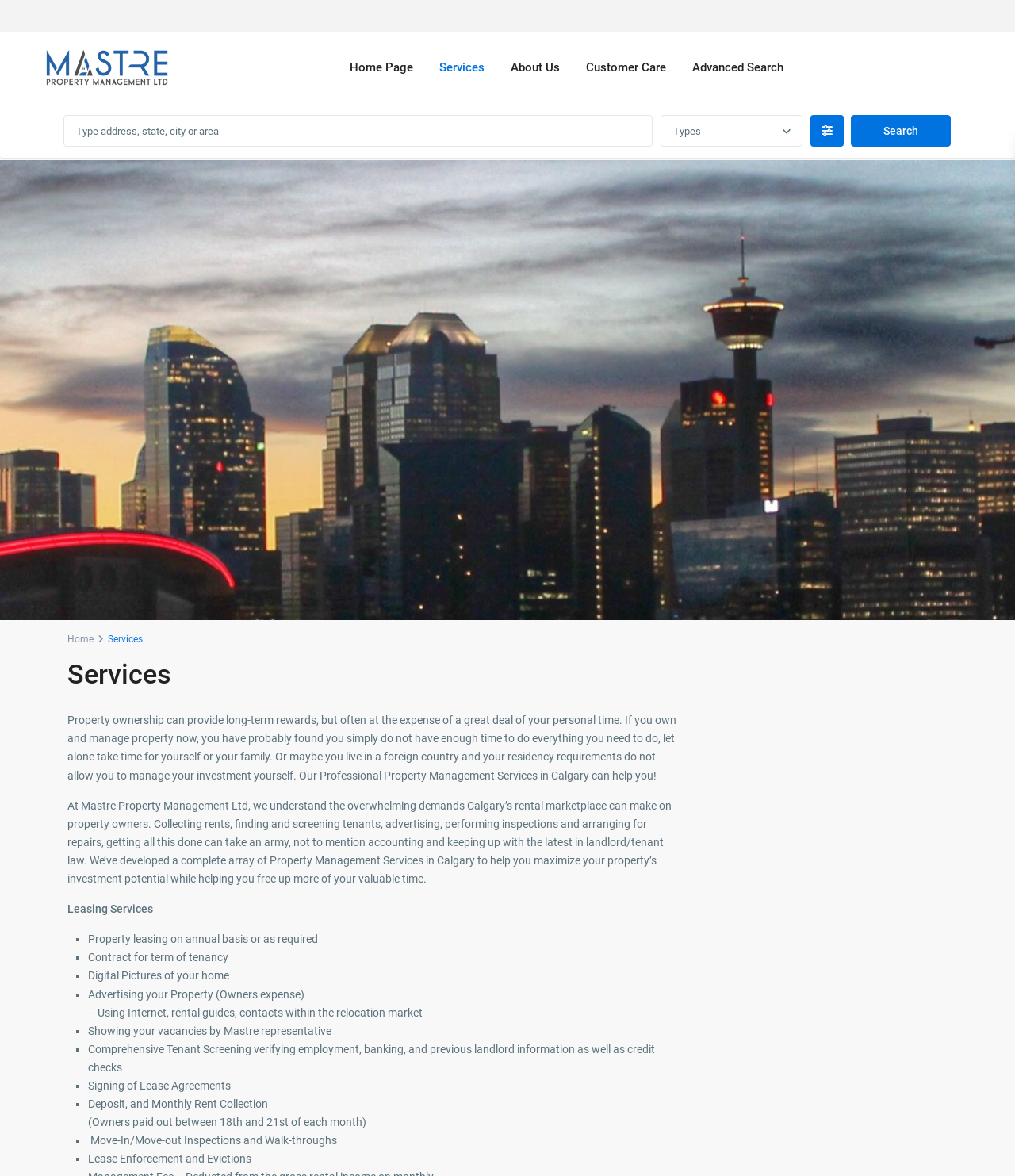Please find the bounding box coordinates of the section that needs to be clicked to achieve this instruction: "Search for something".

None